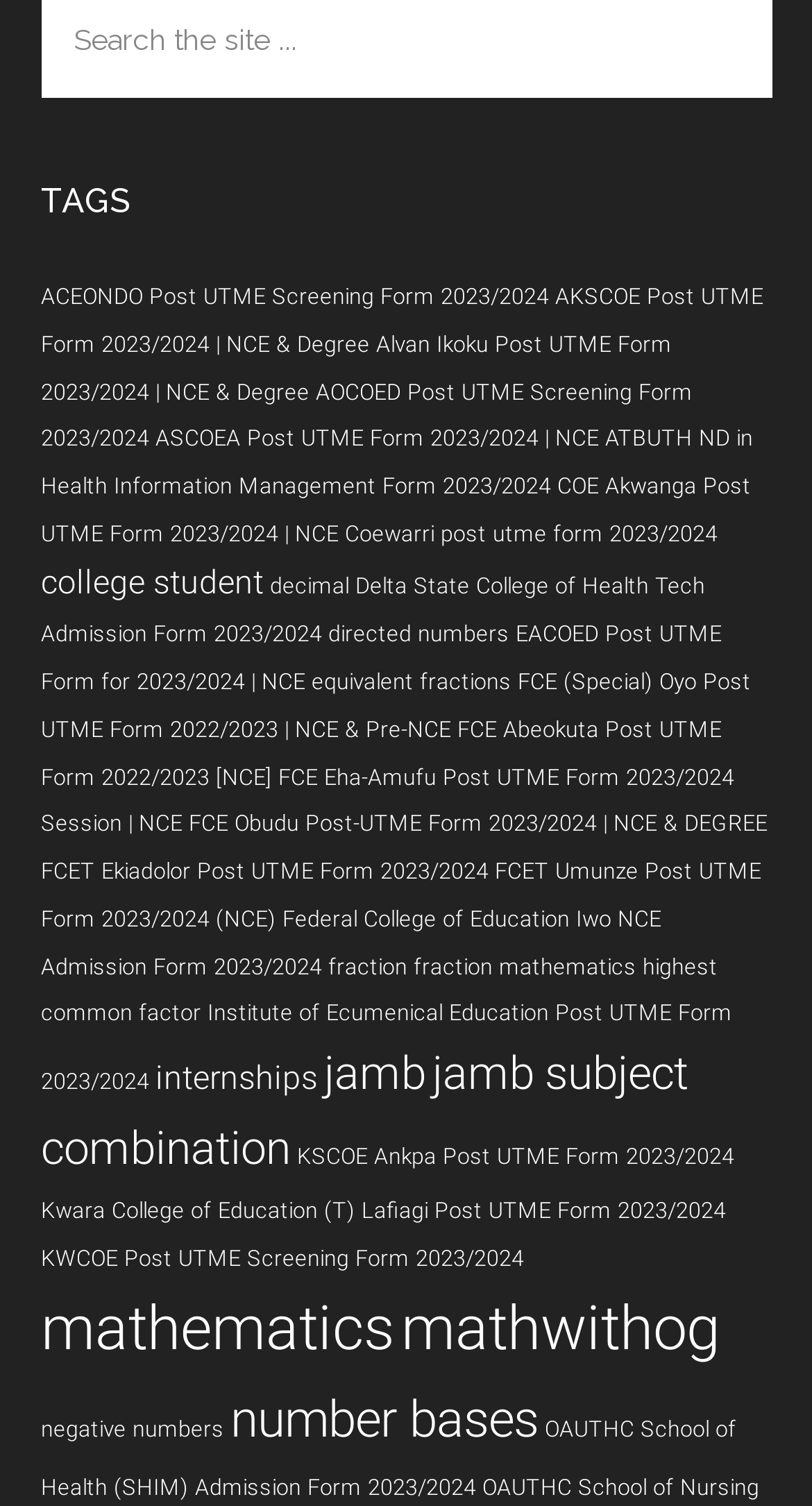Pinpoint the bounding box coordinates of the area that should be clicked to complete the following instruction: "Explore mathematics topics". The coordinates must be given as four float numbers between 0 and 1, i.e., [left, top, right, bottom].

[0.05, 0.858, 0.486, 0.905]